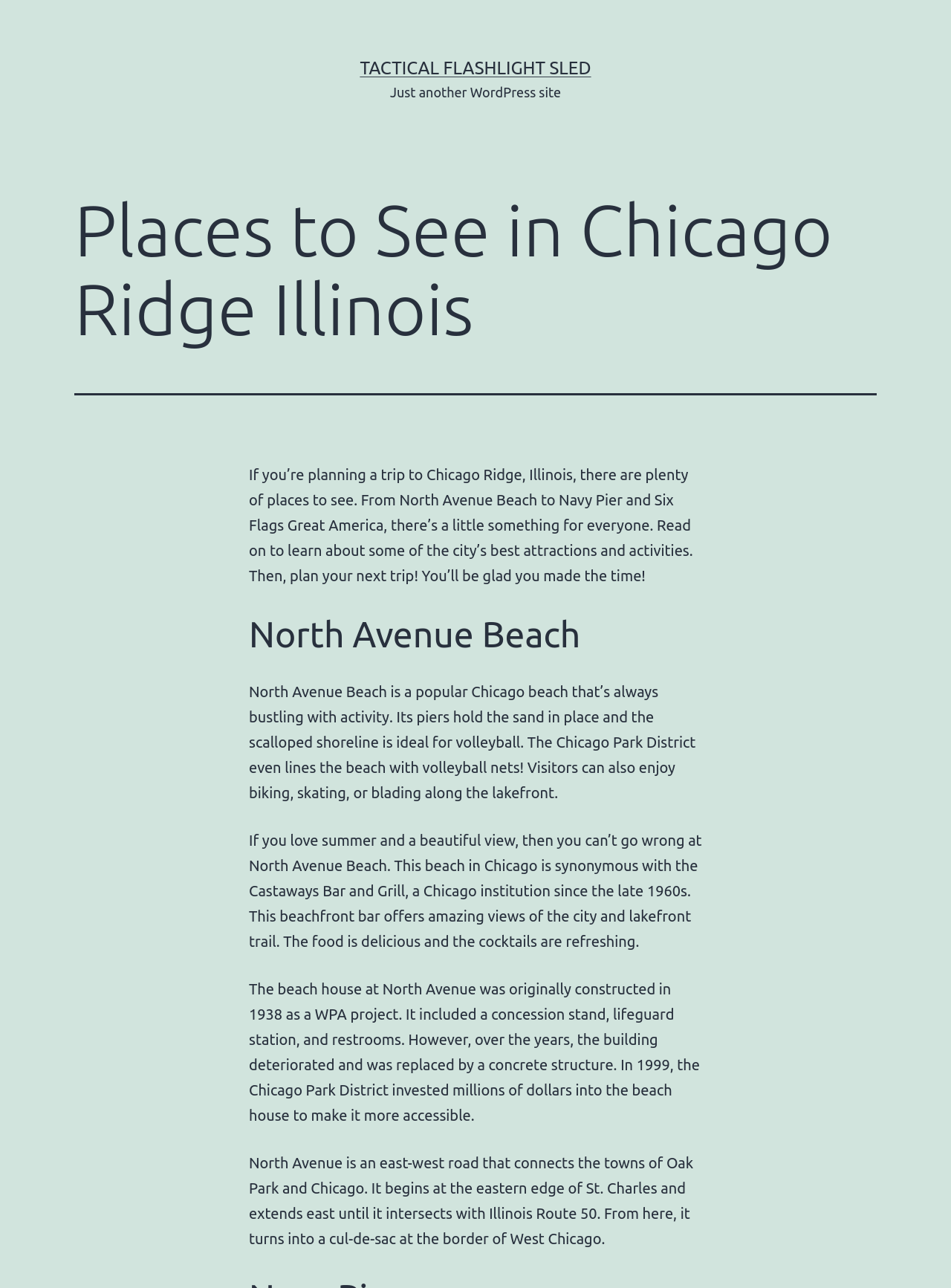Using the details from the image, please elaborate on the following question: What is the name of the popular Chicago beach?

I found the answer by reading the heading 'North Avenue Beach' and the subsequent paragraphs that describe the beach's features and activities.